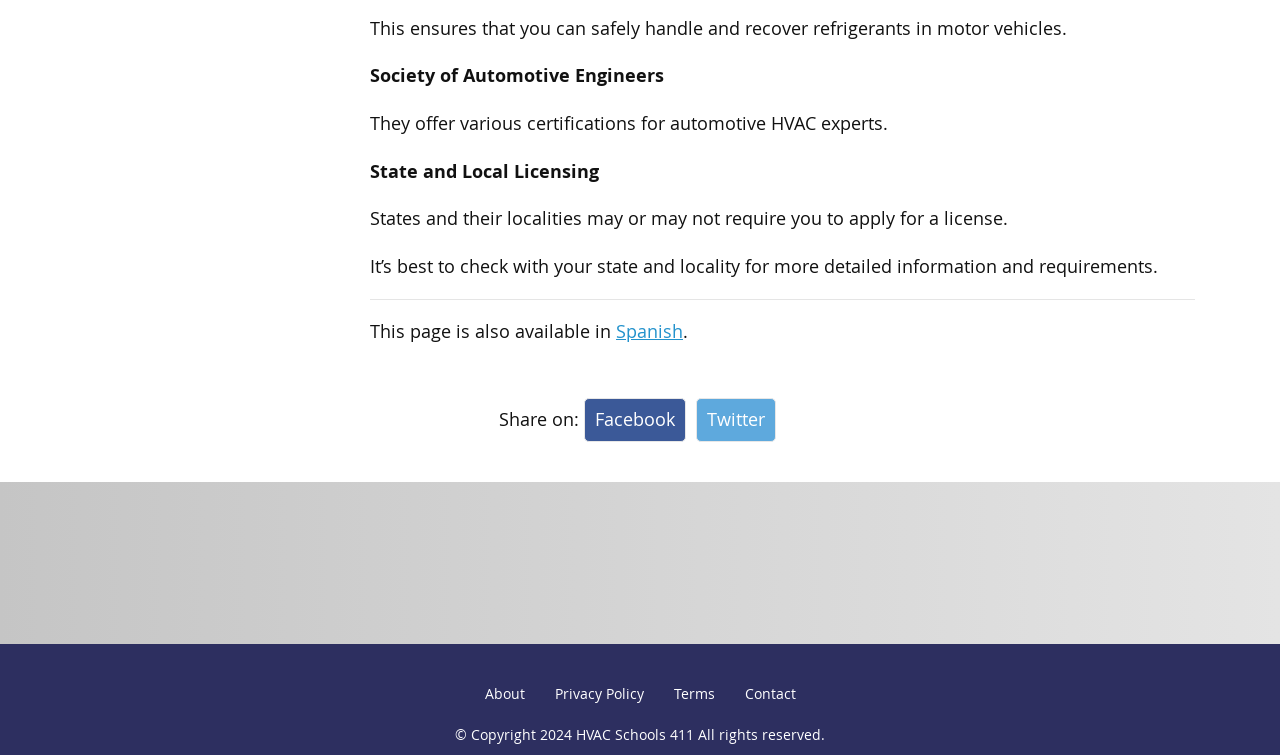What languages is the page available in?
Please provide a comprehensive answer based on the information in the image.

The static text element mentions that 'this page is also available in' and provides a link to the Spanish version. This implies that the page is available in at least two languages: English and Spanish.